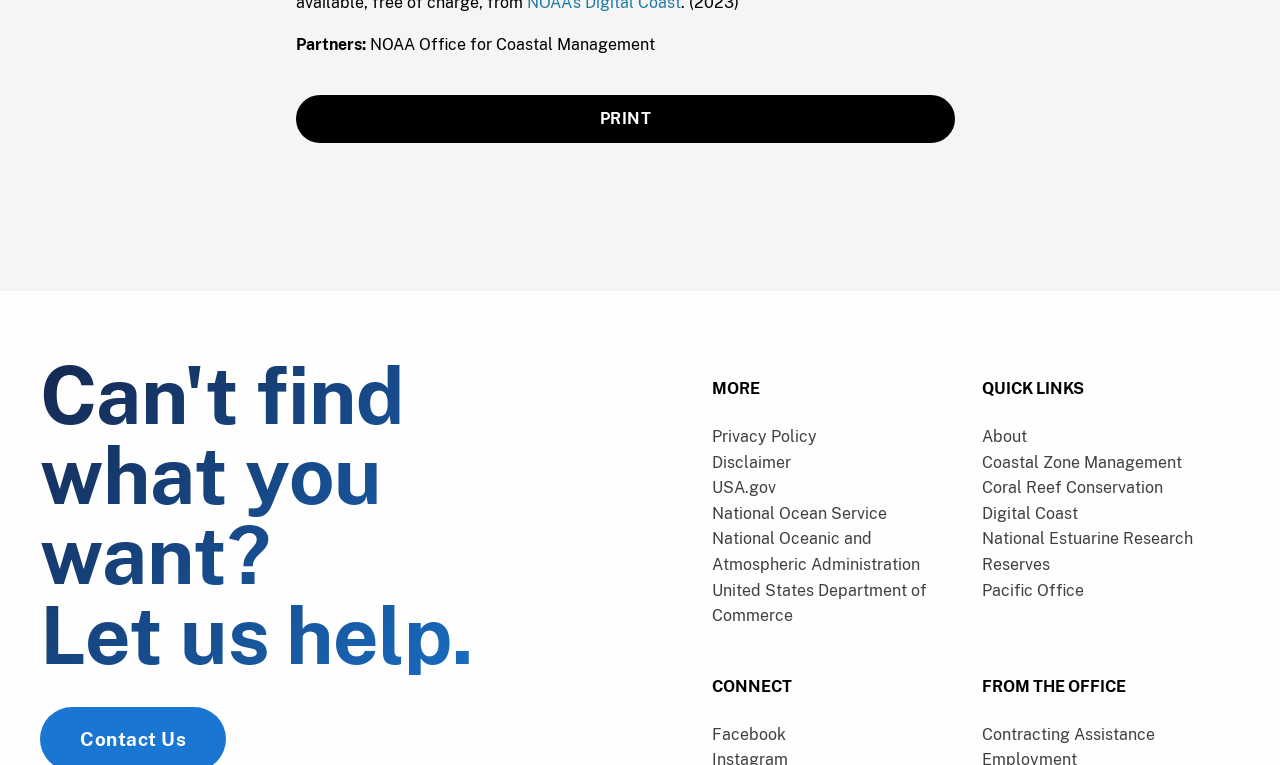Please determine the bounding box coordinates of the clickable area required to carry out the following instruction: "Connect with Facebook". The coordinates must be four float numbers between 0 and 1, represented as [left, top, right, bottom].

[0.556, 0.947, 0.614, 0.972]